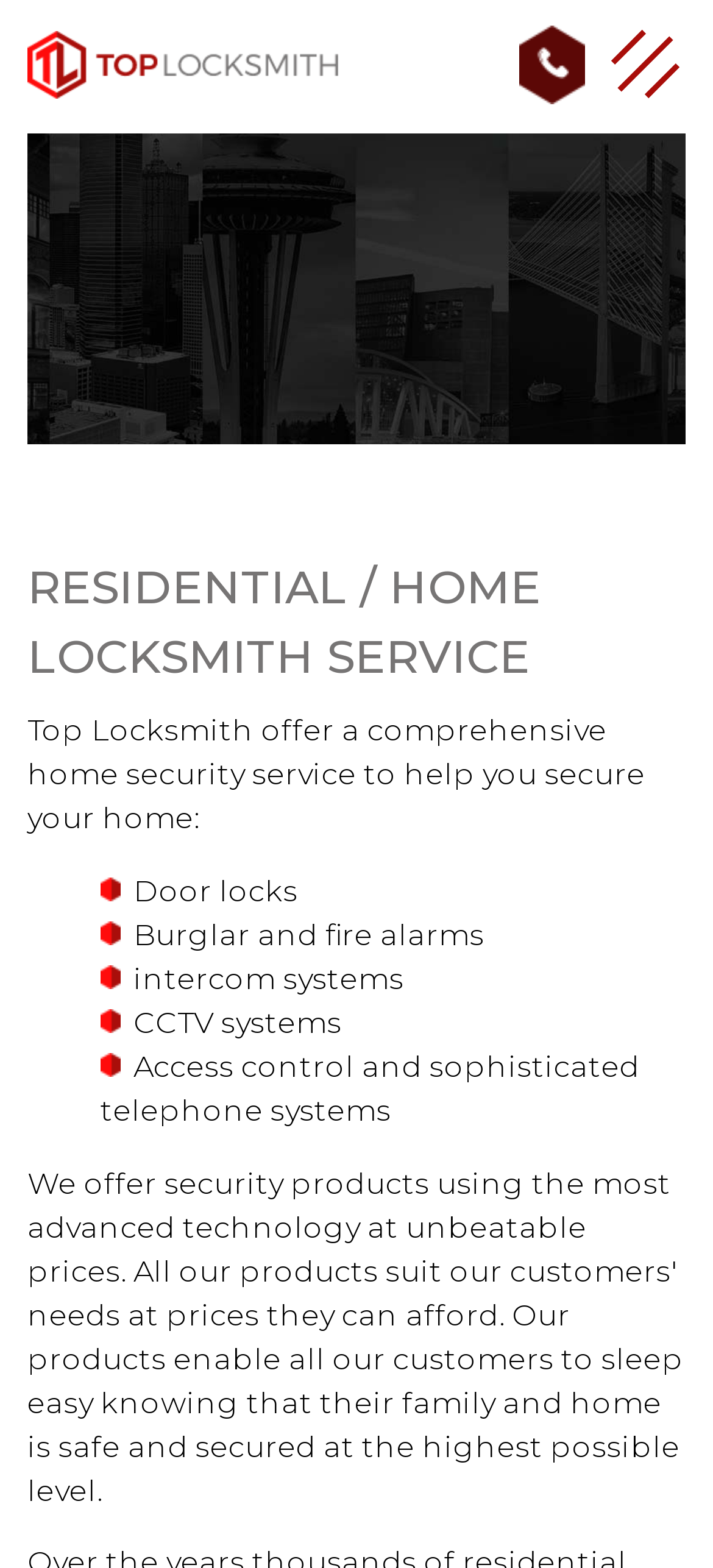Is Top Locksmith a comprehensive home security service?
Give a single word or phrase as your answer by examining the image.

Yes